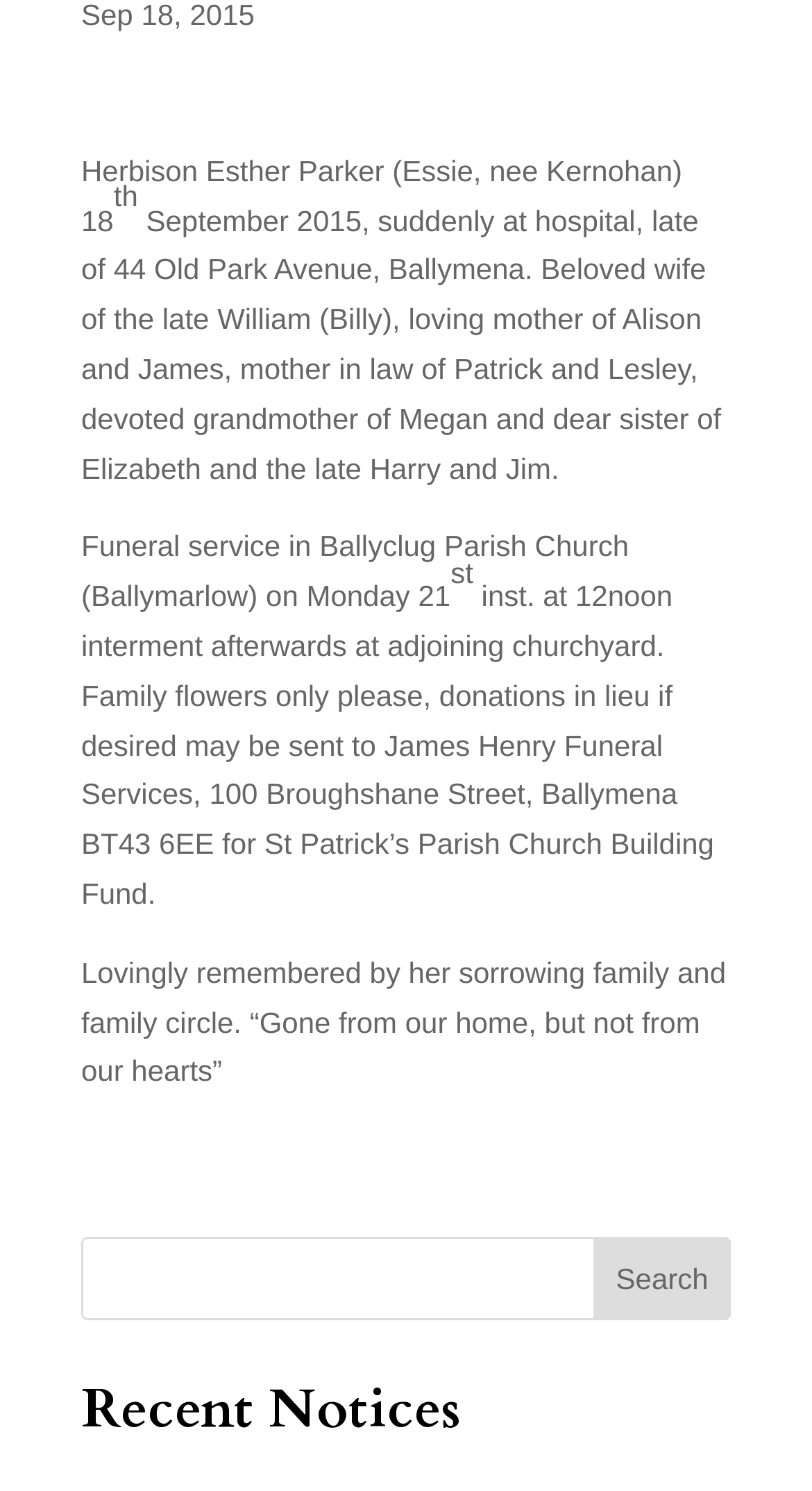From the element description Search, predict the bounding box coordinates of the UI element. The coordinates must be specified in the format (top-left x, top-left y, bottom-right x, bottom-right y) and should be within the 0 to 1 range.

[0.731, 0.83, 0.9, 0.886]